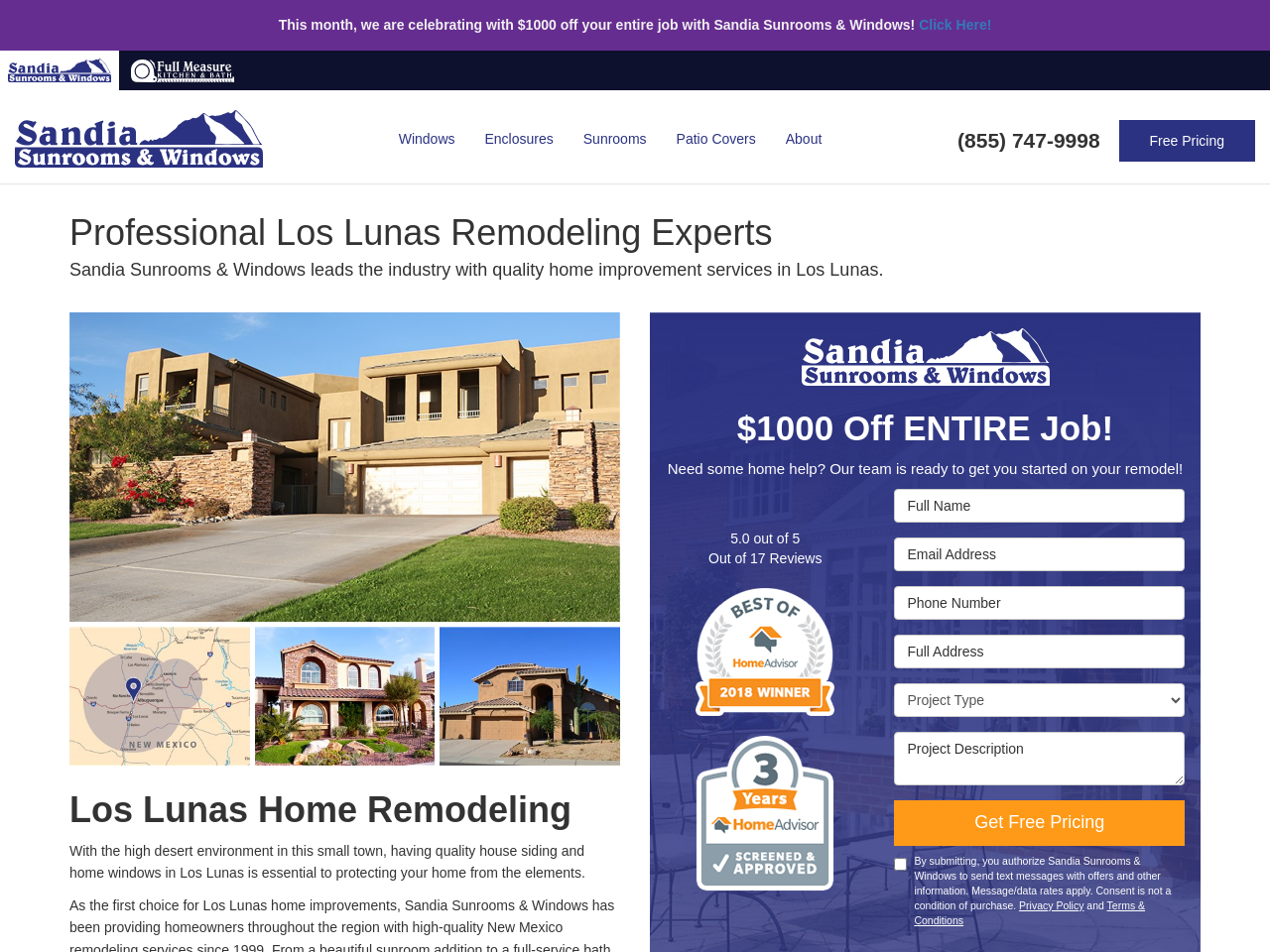Please find the bounding box coordinates of the section that needs to be clicked to achieve this instruction: "Search for something".

None